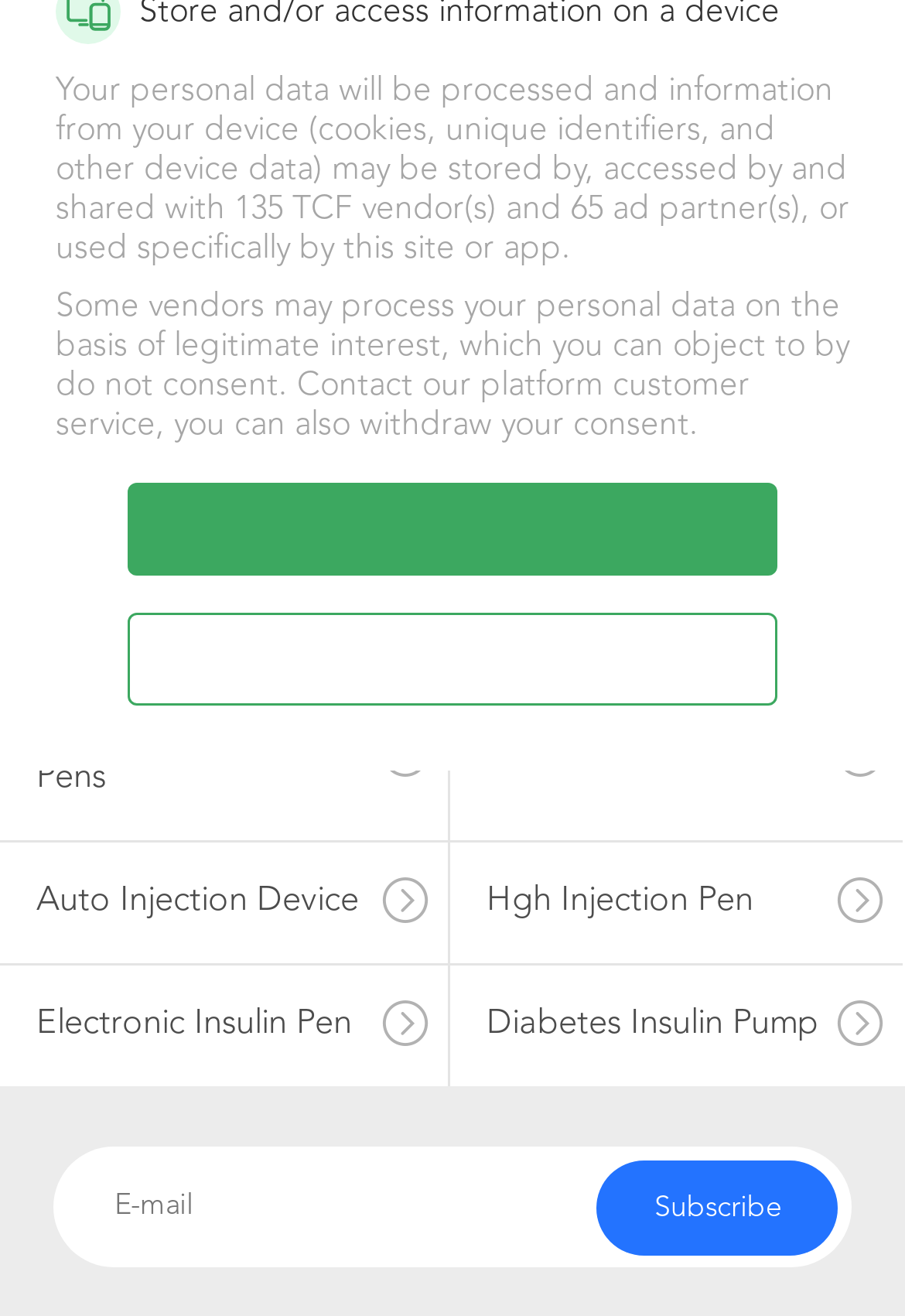Locate the bounding box coordinates of the element that should be clicked to execute the following instruction: "Browse all products".

[0.873, 0.335, 0.914, 0.362]